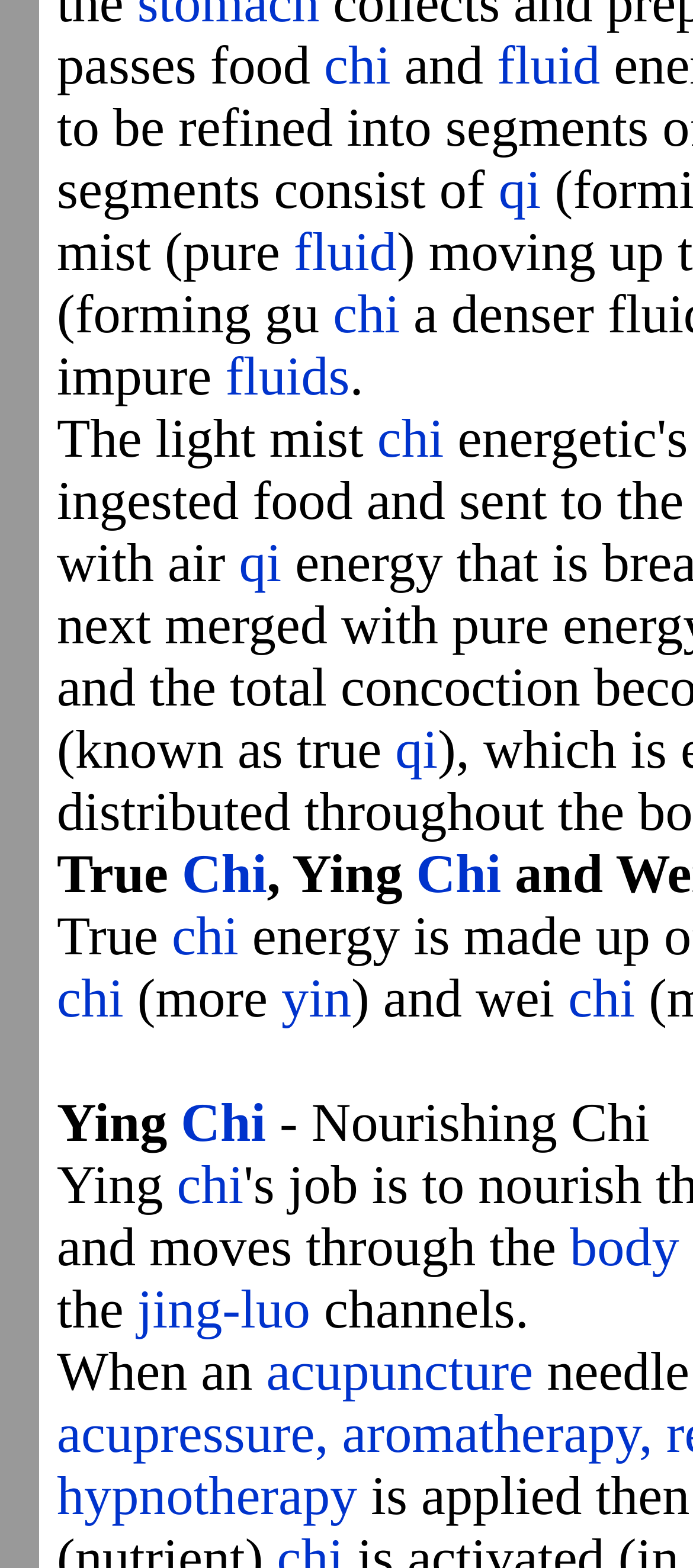Find the bounding box coordinates of the element you need to click on to perform this action: 'click on chi'. The coordinates should be represented by four float values between 0 and 1, in the format [left, top, right, bottom].

[0.467, 0.023, 0.564, 0.062]